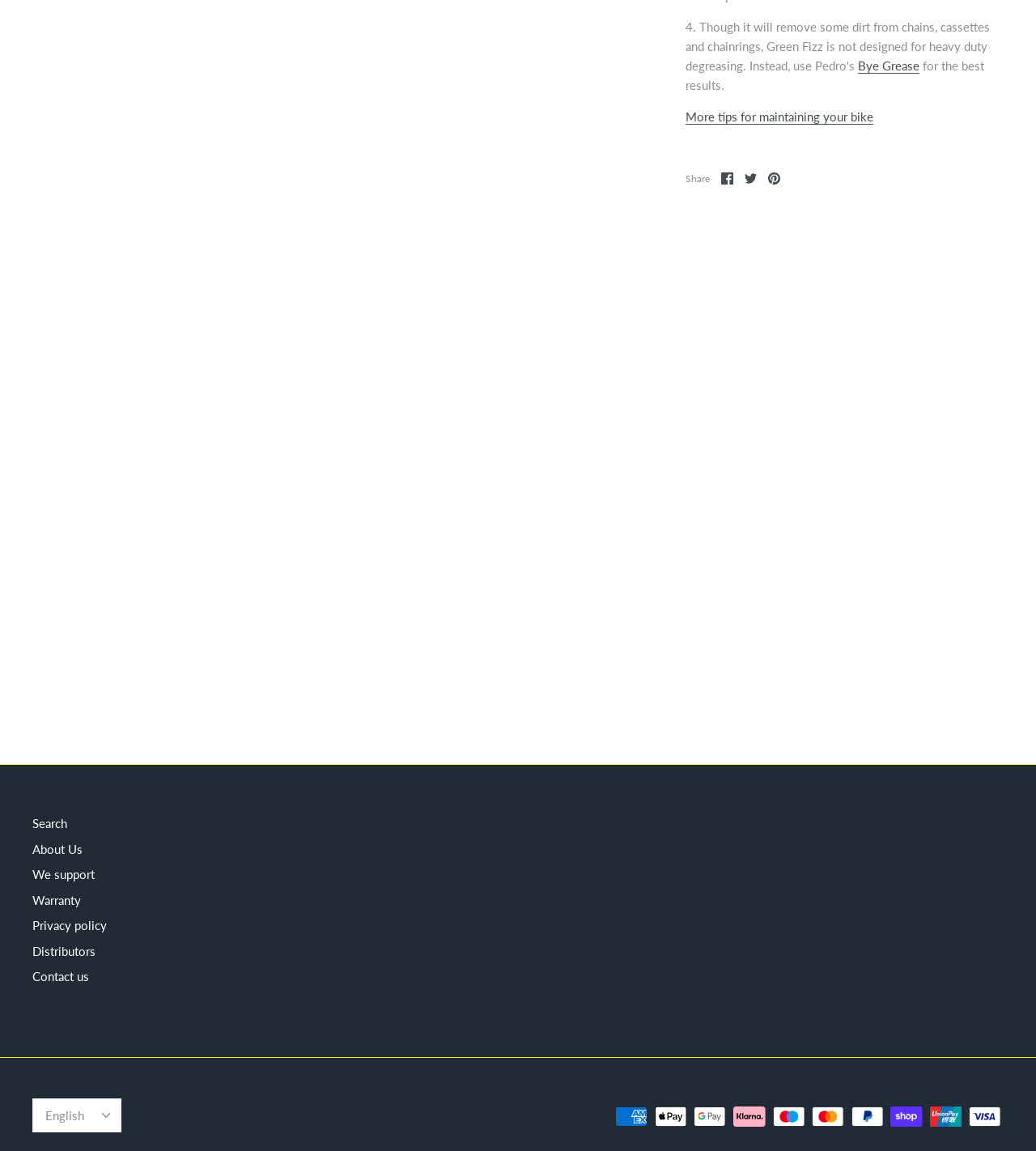From the given element description: "aria-label="Green Fizz - 500ml"", find the bounding box for the UI element. Provide the coordinates as four float numbers between 0 and 1, in the order [left, top, right, bottom].

[0.508, 0.23, 0.734, 0.534]